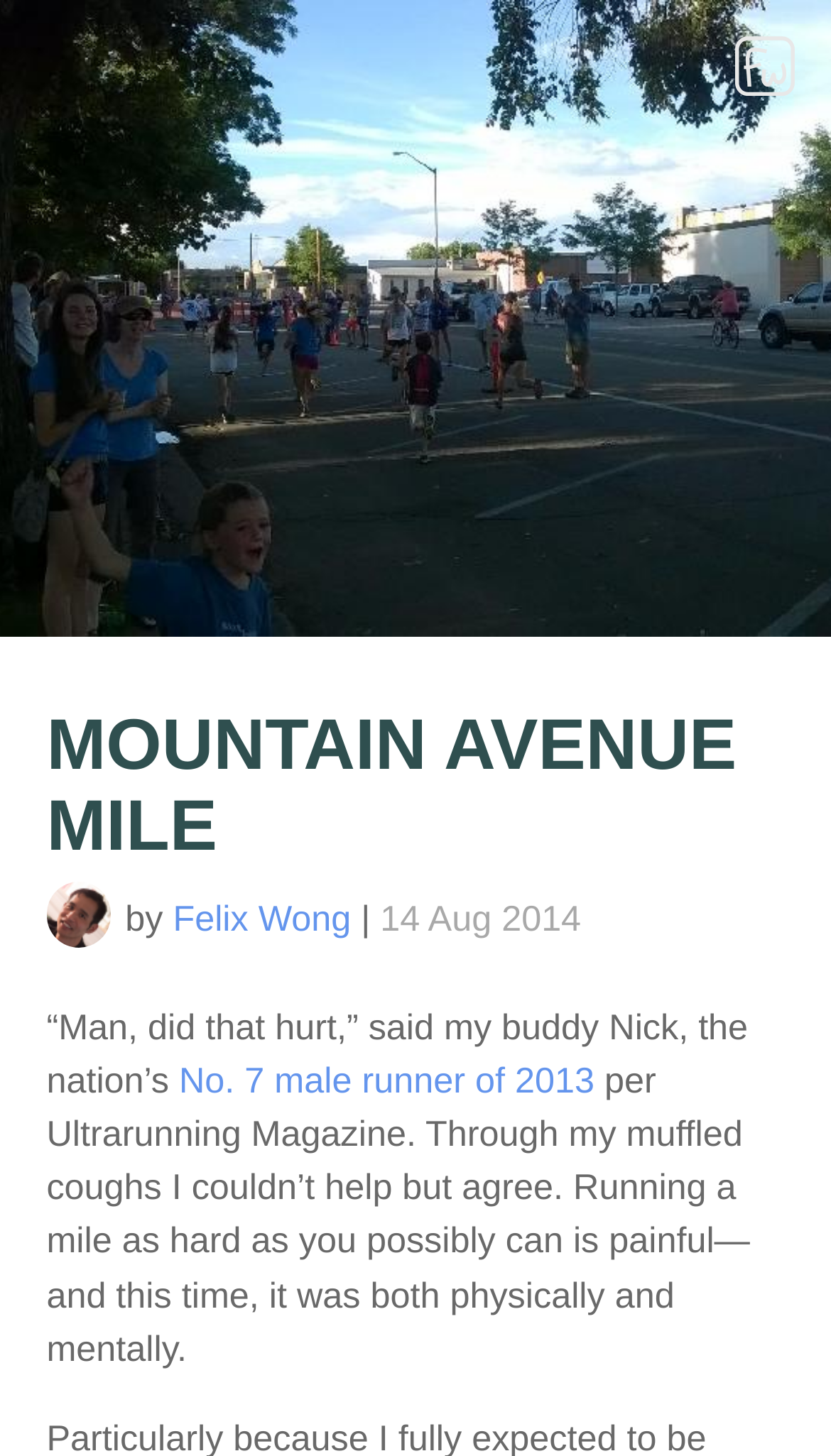Give a detailed overview of the webpage's appearance and contents.

The webpage is about a personal blog, specifically an article titled "Mountain Avenue Mile". At the top of the page, there is a large image that takes up almost half of the screen, with a caption "The kids wave coming in." Below the image, there is a header section with the title "MOUNTAIN AVENUE MILE" in bold font, followed by the author's name and avatar, "Felix Wong", and the date "14 Aug 2014".

The main content of the article starts below the header section, with a quote "“Man, did that hurt,” said my buddy Nick, the nation’s No. 7 male runner of 2013 per Ultrarunning Magazine." The text continues to describe the experience of running a mile as hard as possible, mentioning the physical and mental pain involved.

On the top right corner of the page, there is a navigation menu with several options, including "Home", "About", "Greatest Epics", "Media Corner", "Training Log", and "Blog". The "Blog" option has a submenu with options "Latest" and "List of All Articles". There are also options for "Adventure" and "Travel" at the bottom of the navigation menu.

Additionally, there is a search bar on the top right corner of the page, allowing users to search the site for specific content.